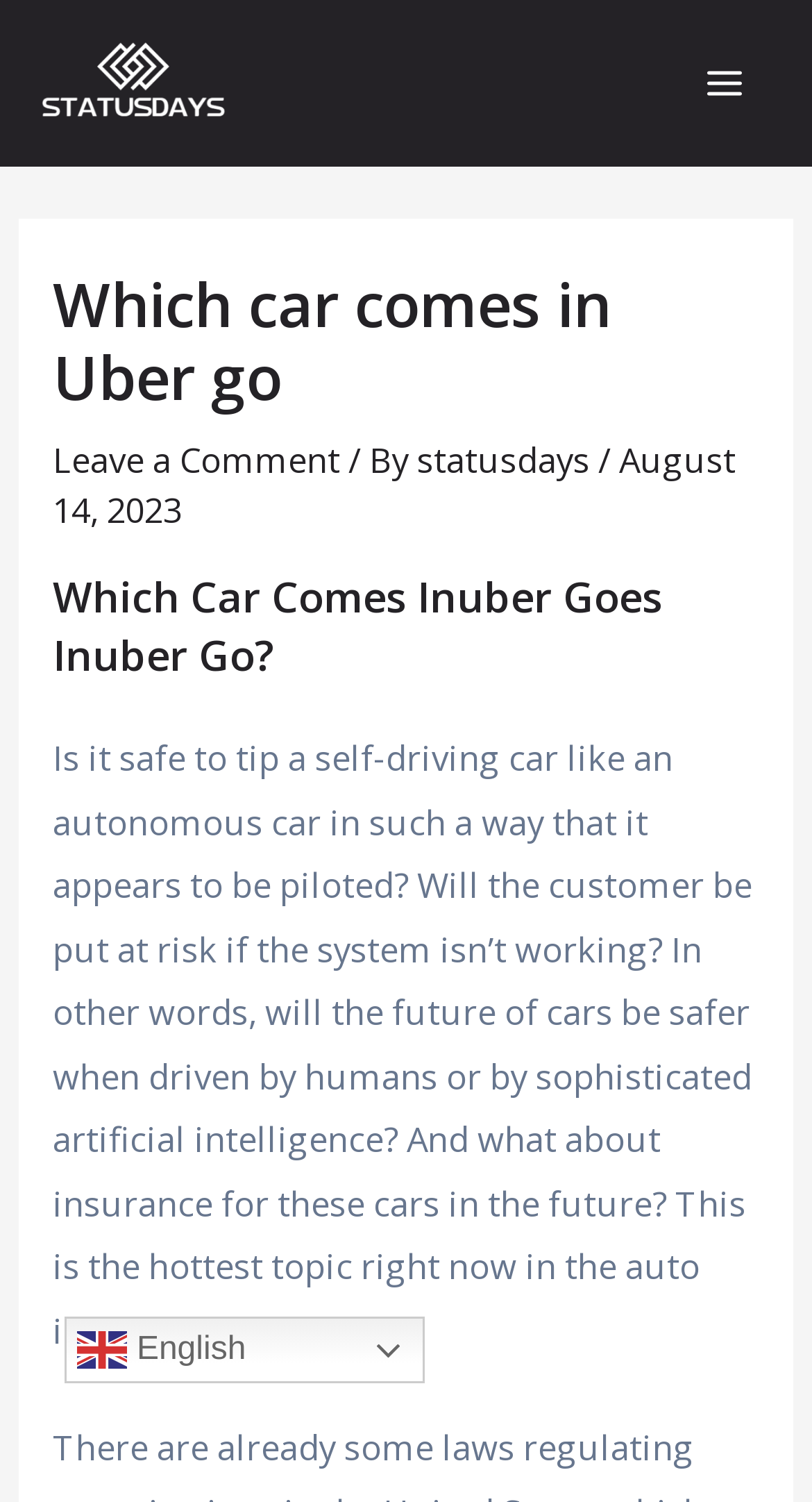What is the topic of the article?
Please answer the question as detailed as possible.

The topic of the article can be determined by reading the heading 'Which Car Comes Inuber Goes Inuber Go?' and the subsequent text, which discusses the safety and insurance of self-driving cars.